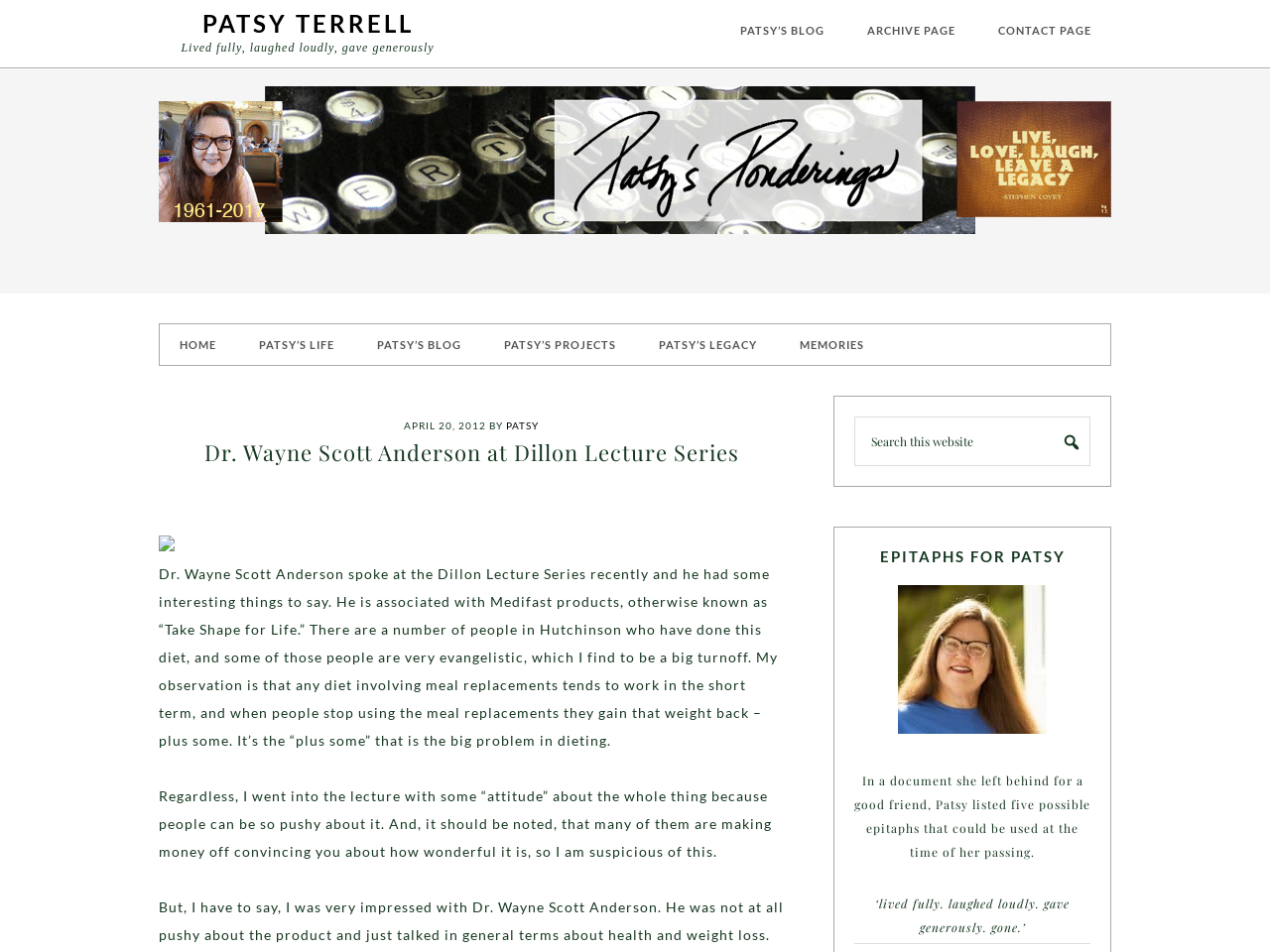Generate the main heading text from the webpage.

Dr. Wayne Scott Anderson at Dillon Lecture Series